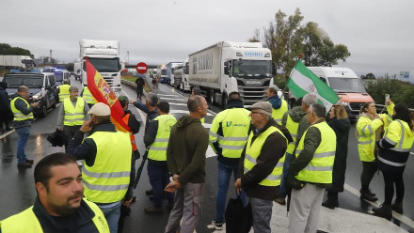Offer a detailed explanation of what is happening in the image.

In this image, a group of farmers stands in a roadway wearing bright yellow reflective vests, symbolizing their participation in a protest. They are holding flags: one is the Spanish flag, while others display the flag of Andalucía, showing their regional pride. The backdrop is filled with trucks lined up, indicating that the road is blocked as part of their protest activities. The atmosphere appears somber, reflecting the protest's nature, which is expressed in solidarity with two Civil Guards who were murdered in Barbate. This demonstration showcases the farmers' demands for justice and their commitment to halt roadblocks temporarily to allow officials to attend the burials. The scene captures a moment of civil engagement, highlighting regional tensions and community responses to violence.